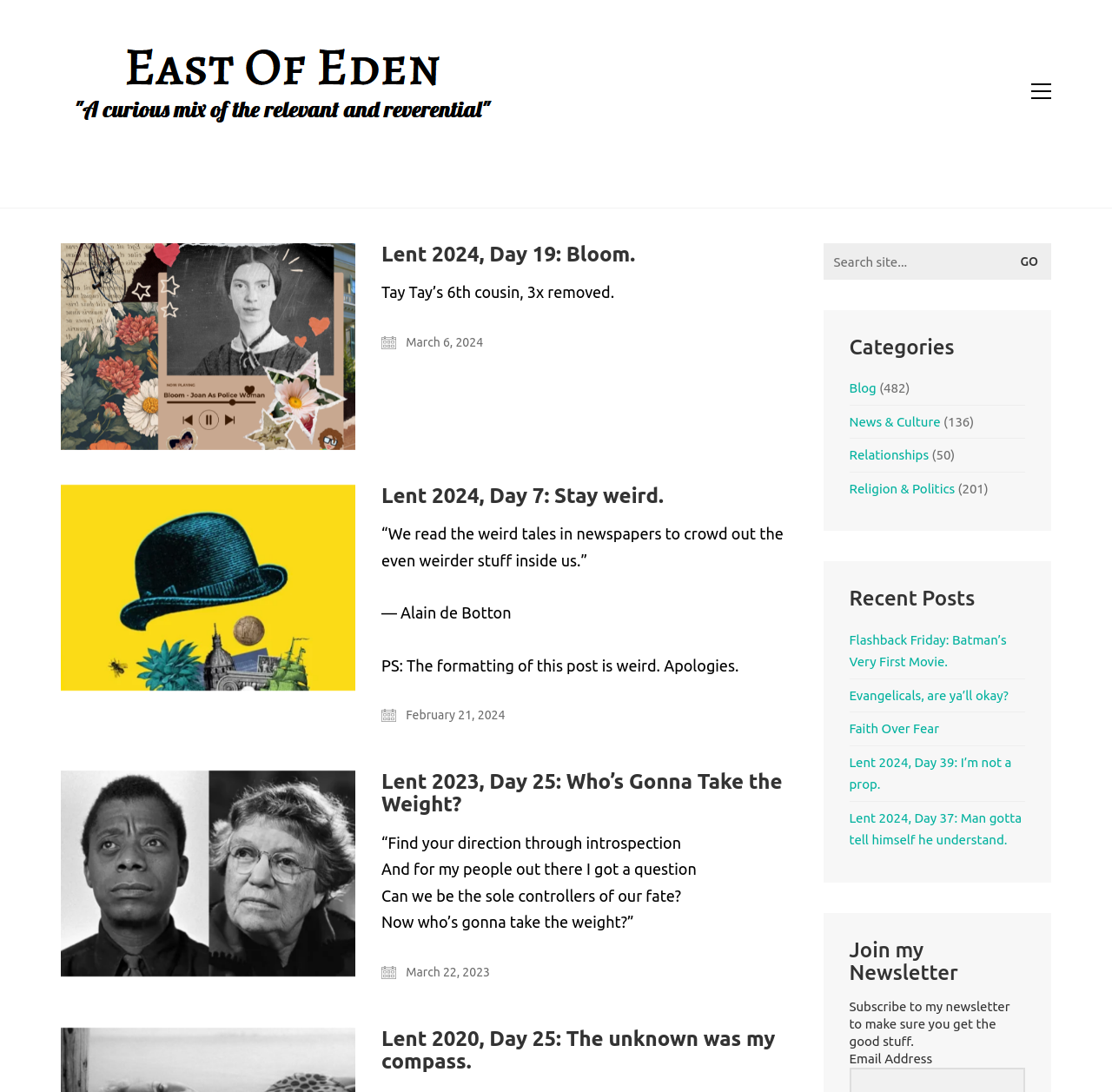Please identify the bounding box coordinates of the element on the webpage that should be clicked to follow this instruction: "Expand 'Waiting until 6 months'". The bounding box coordinates should be given as four float numbers between 0 and 1, formatted as [left, top, right, bottom].

None